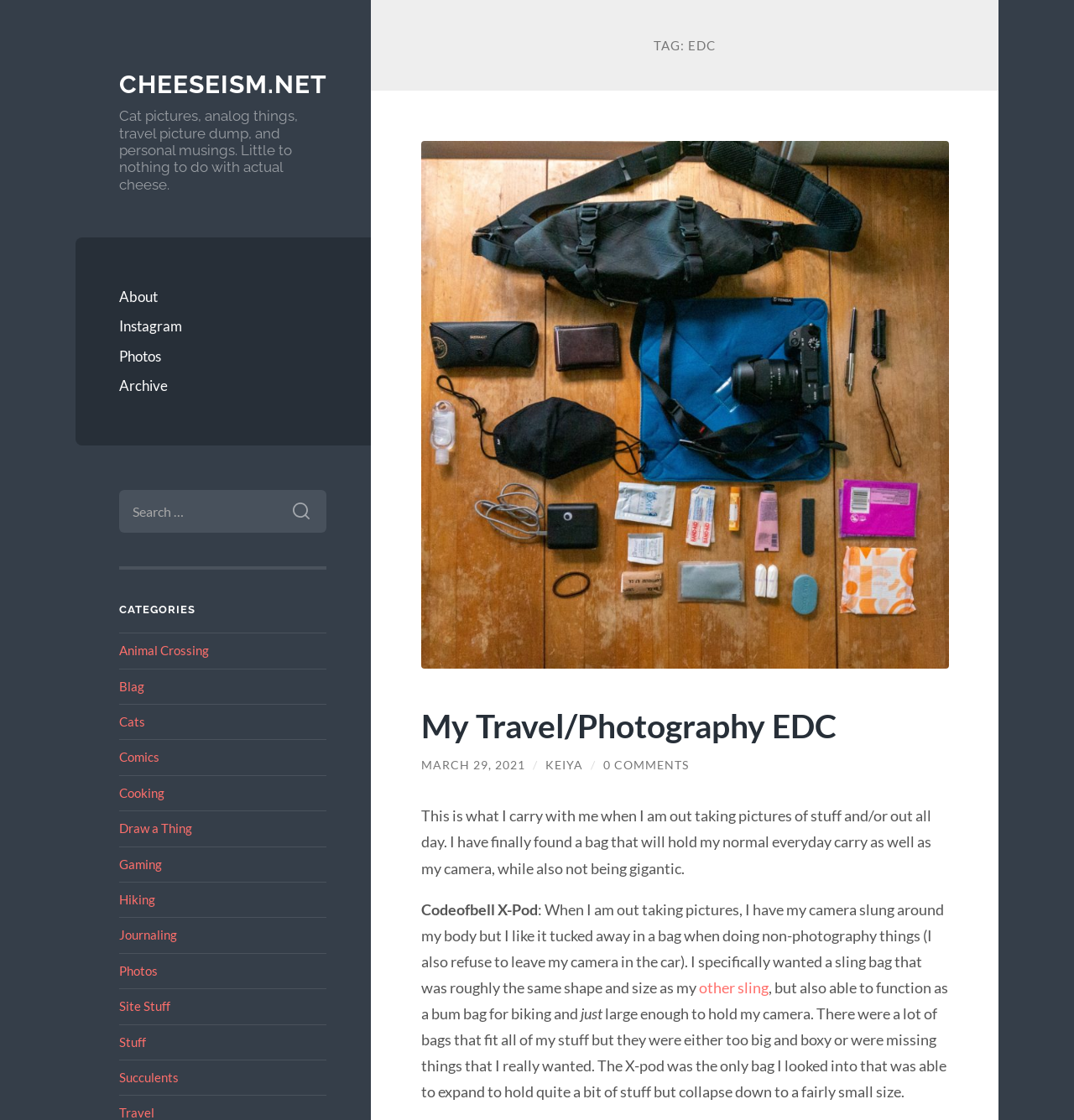Could you please study the image and provide a detailed answer to the question:
What is the purpose of the bag mentioned in the post?

According to the post's content, the author uses the bag to carry their camera and everyday items while taking pictures, and it serves as a bum bag for biking and other activities.